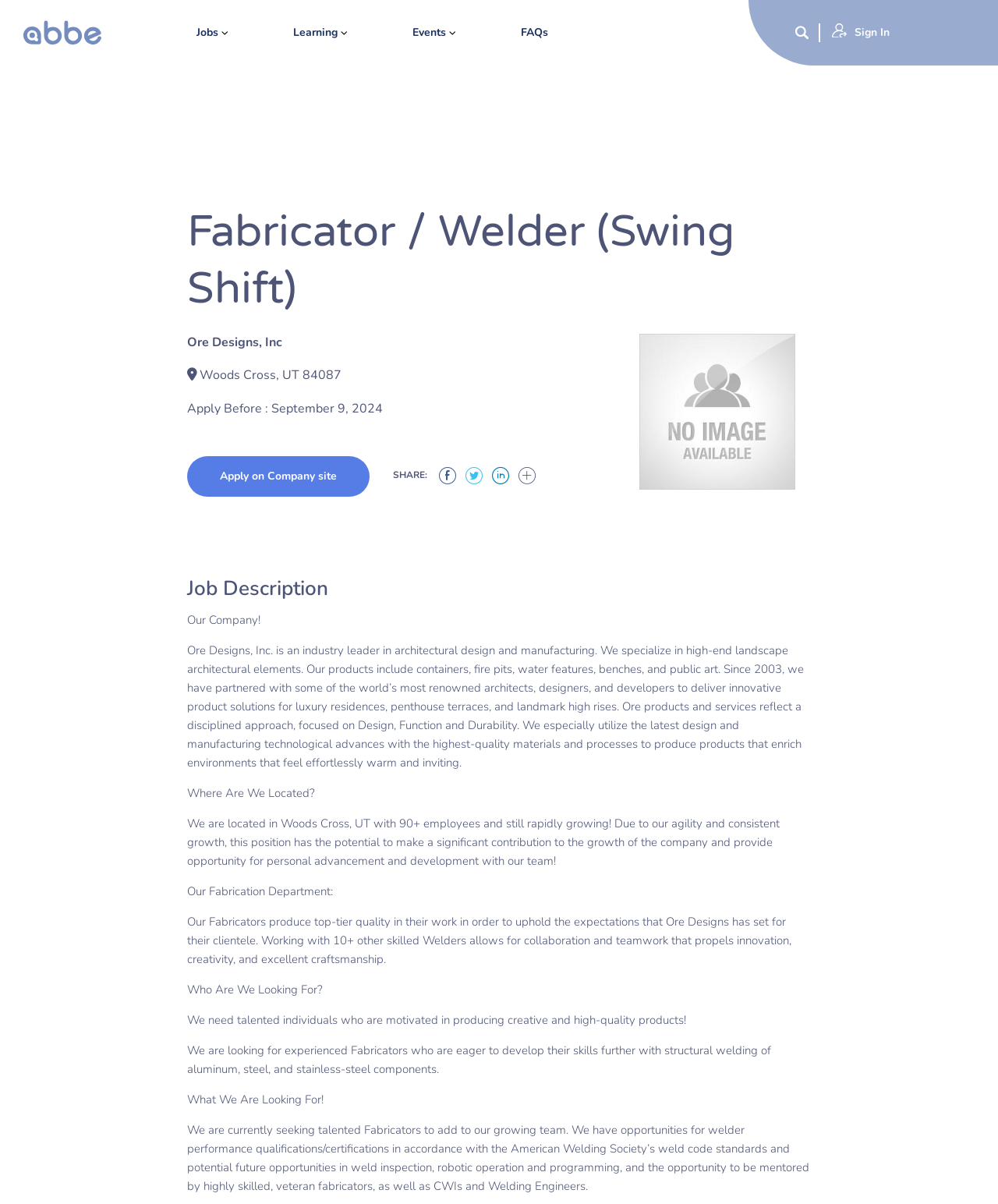Specify the bounding box coordinates of the area that needs to be clicked to achieve the following instruction: "Click the 'SHARE' link".

[0.394, 0.39, 0.428, 0.4]